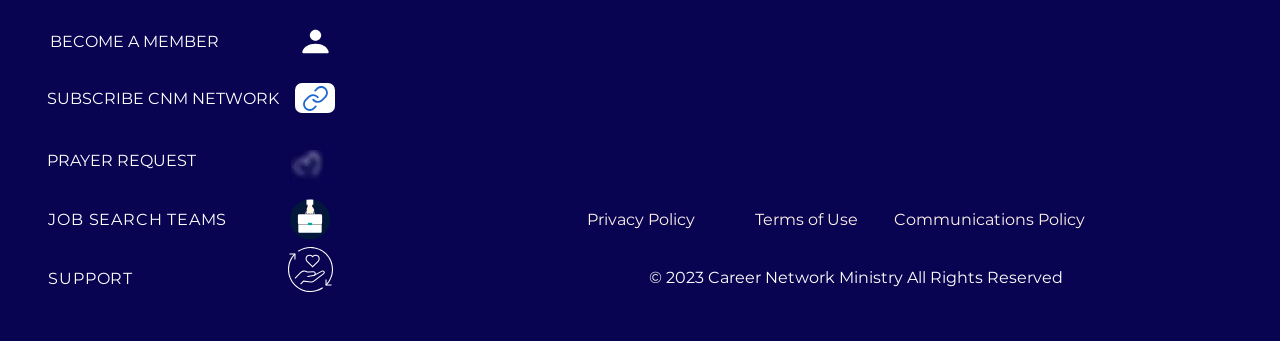Pinpoint the bounding box coordinates of the element to be clicked to execute the instruction: "View Privacy Policy".

[0.454, 0.555, 0.548, 0.731]